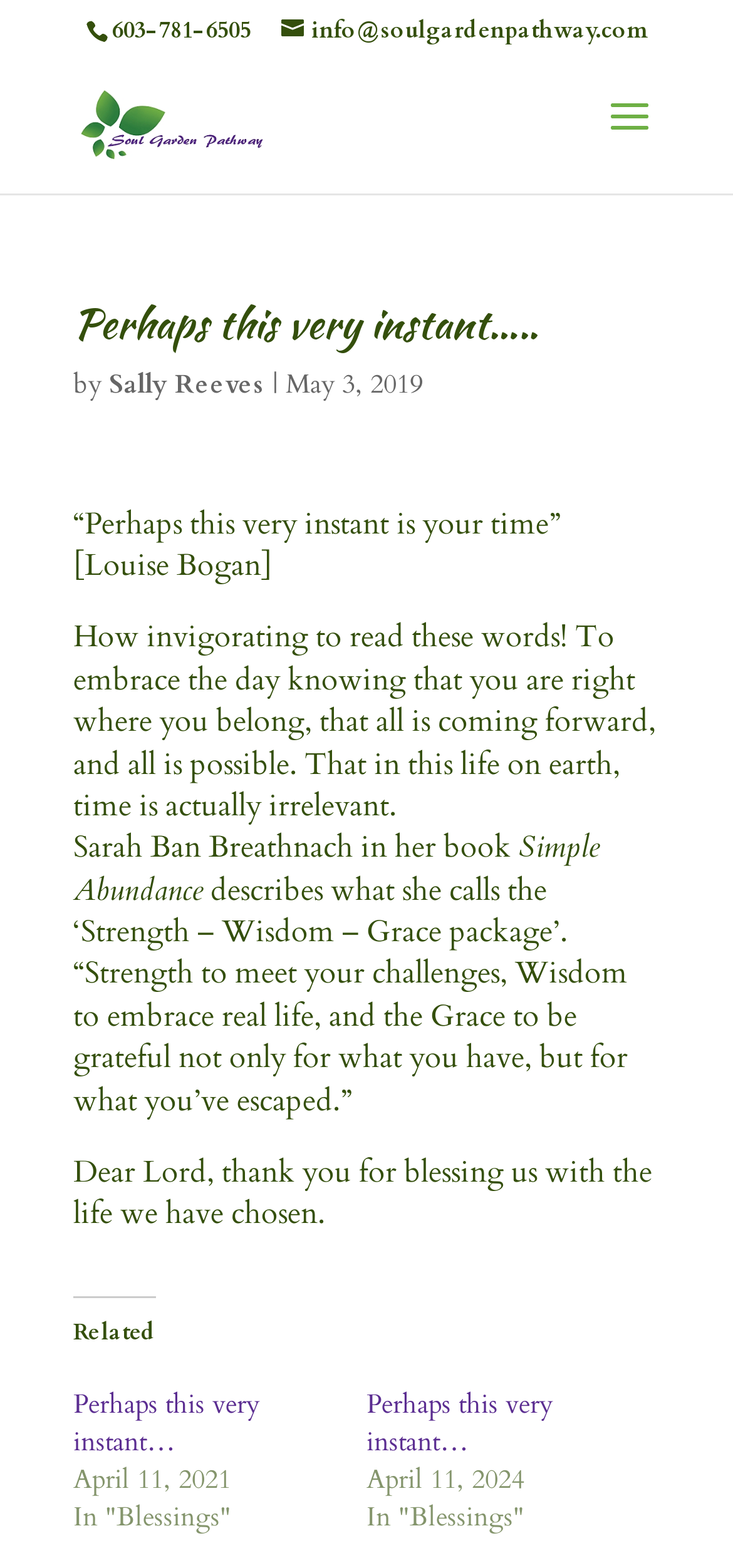Mark the bounding box of the element that matches the following description: "Anonymous".

None